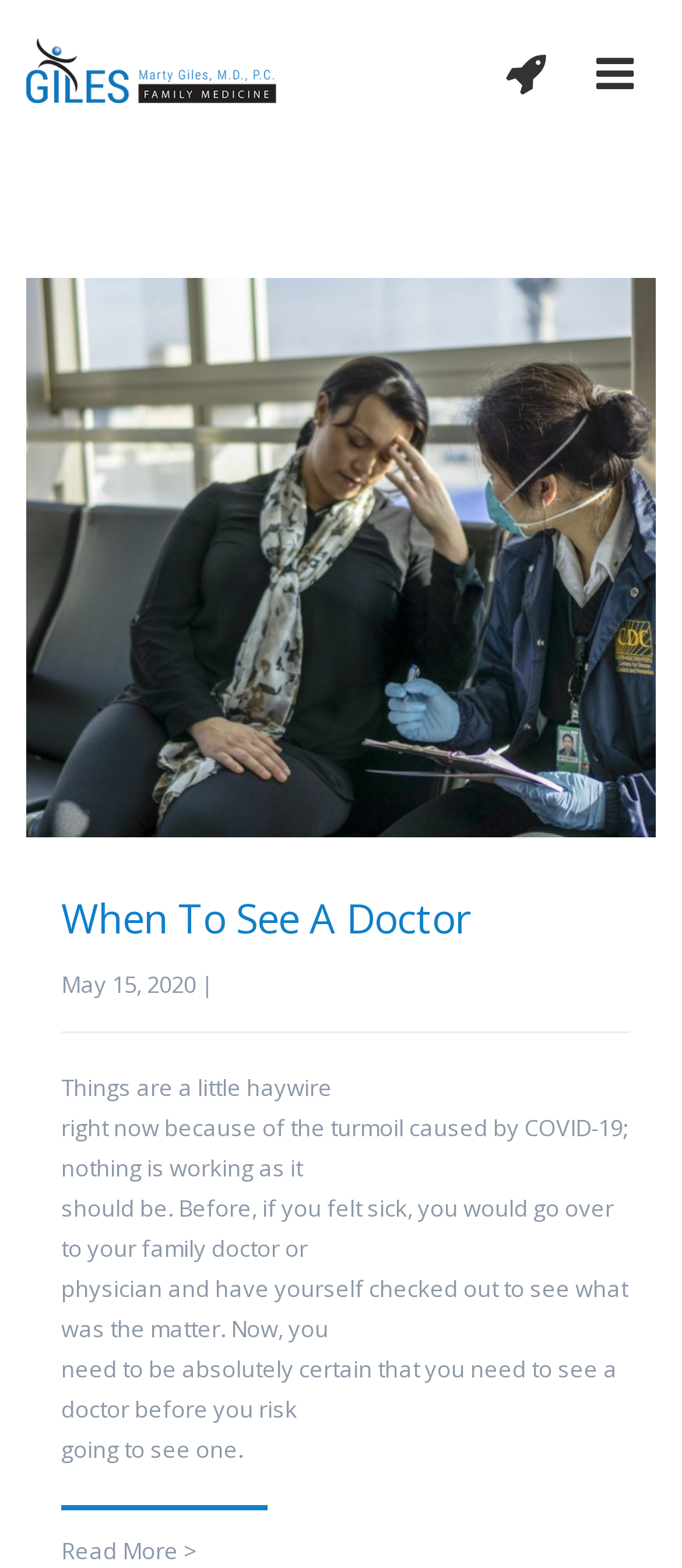Using the information in the image, give a comprehensive answer to the question: 
How many social media links are present on this page?

I looked for social media links on the webpage and found two buttons with icons, one with '' and another with '', which are likely social media links.